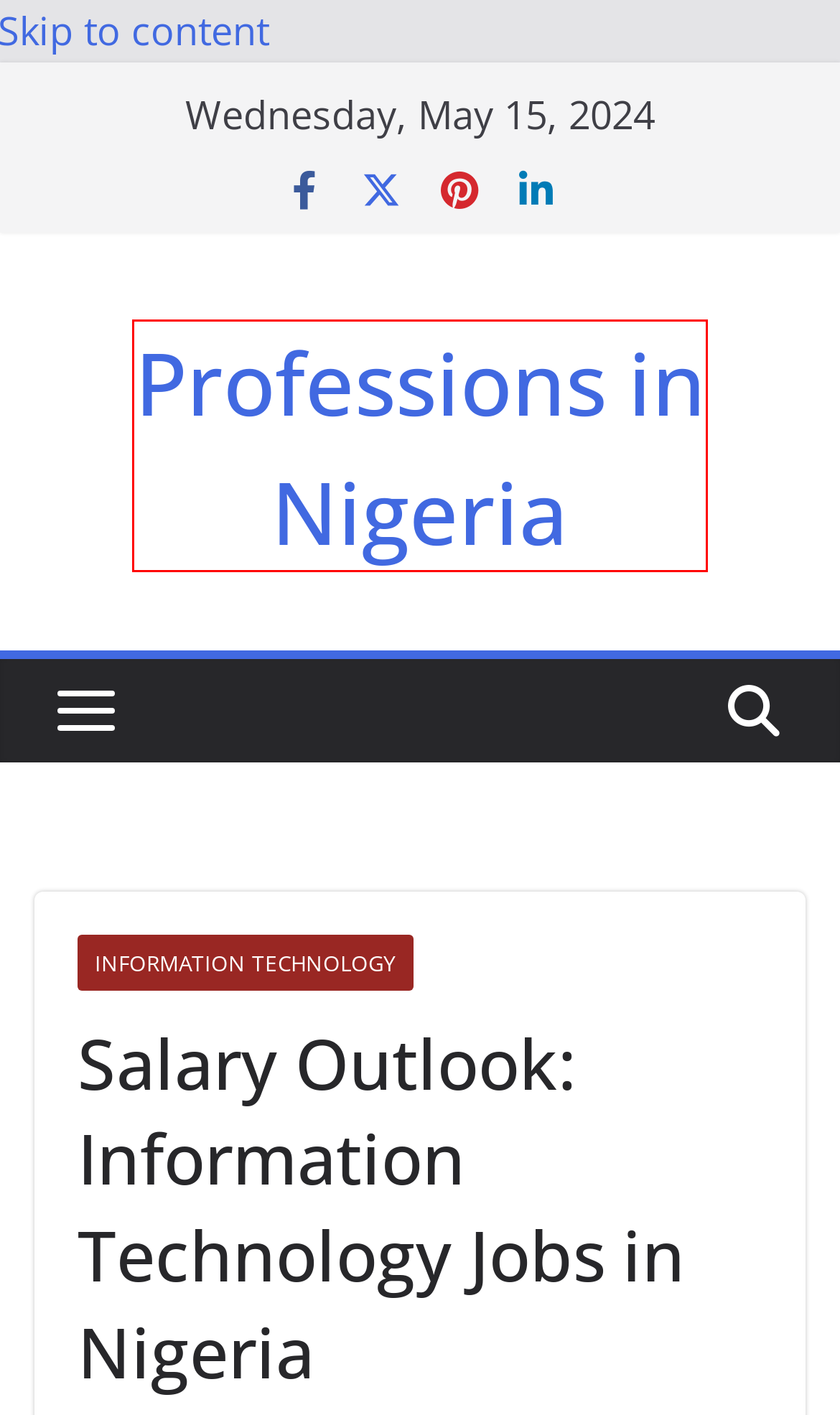Given a screenshot of a webpage with a red bounding box around a UI element, please identify the most appropriate webpage description that matches the new webpage after you click on the element. Here are the candidates:
A. The Role of Professional Training and Certifications in Nigeria’s Job Market
B. Tips for Young Entrepreneurs Starting Out in Nigeria
C. Continuing Education for Physician Assistants in Nigeria
D. Information Technology
E. Exploring the Top Paying Oil and Gas Professions in Nigeria
F. The Role of IT Professionals in Nigeria’s Economy
G. Nigeria’s Advertising Sales Industry: An Insider’s View
H. Professions in Nigeria

H